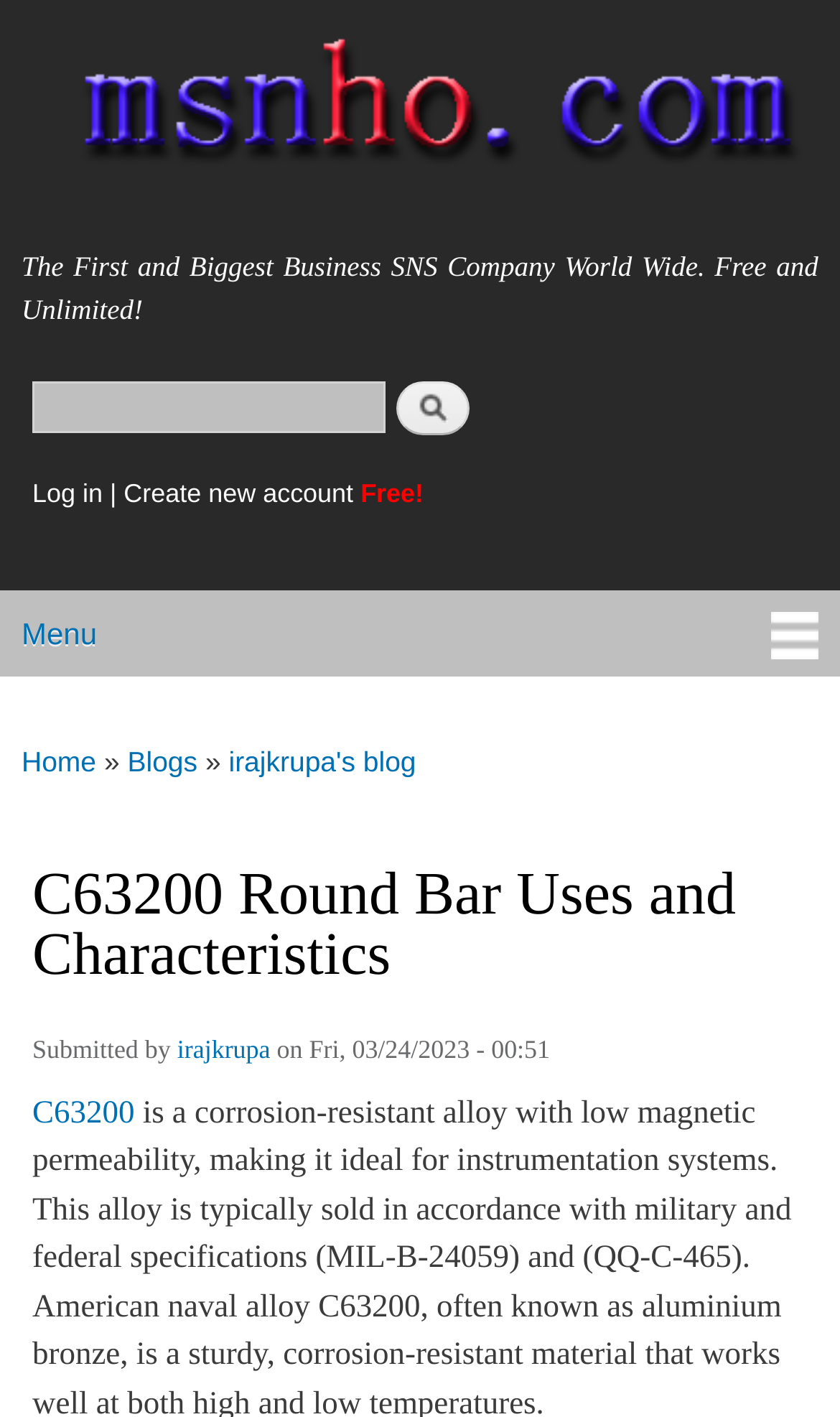Who submitted the content on this page?
Look at the image and respond with a one-word or short phrase answer.

irajkrupa